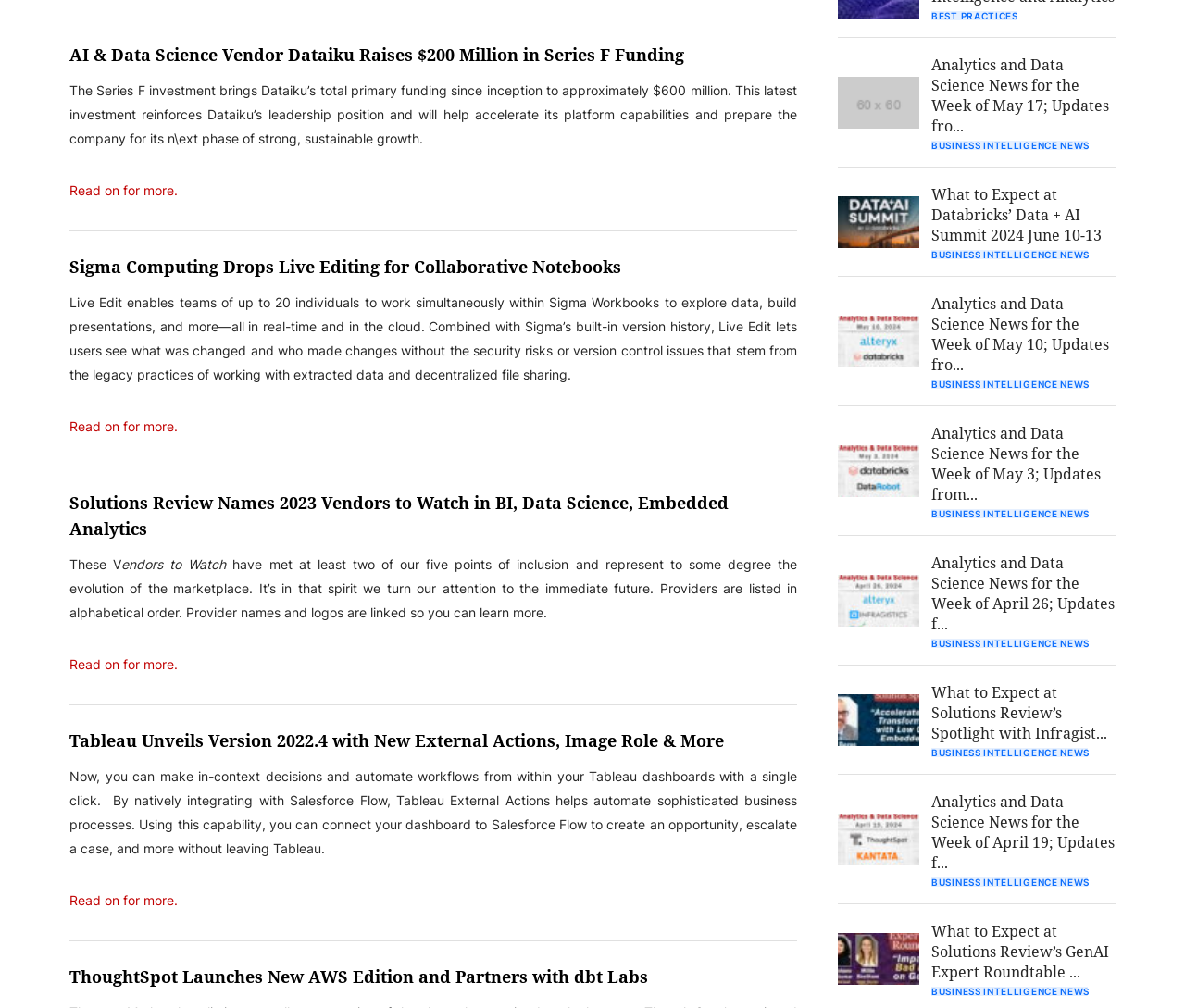Identify the bounding box coordinates for the element you need to click to achieve the following task: "Learn more about Sigma Computing's Live Editing". Provide the bounding box coordinates as four float numbers between 0 and 1, in the form [left, top, right, bottom].

[0.059, 0.414, 0.15, 0.431]